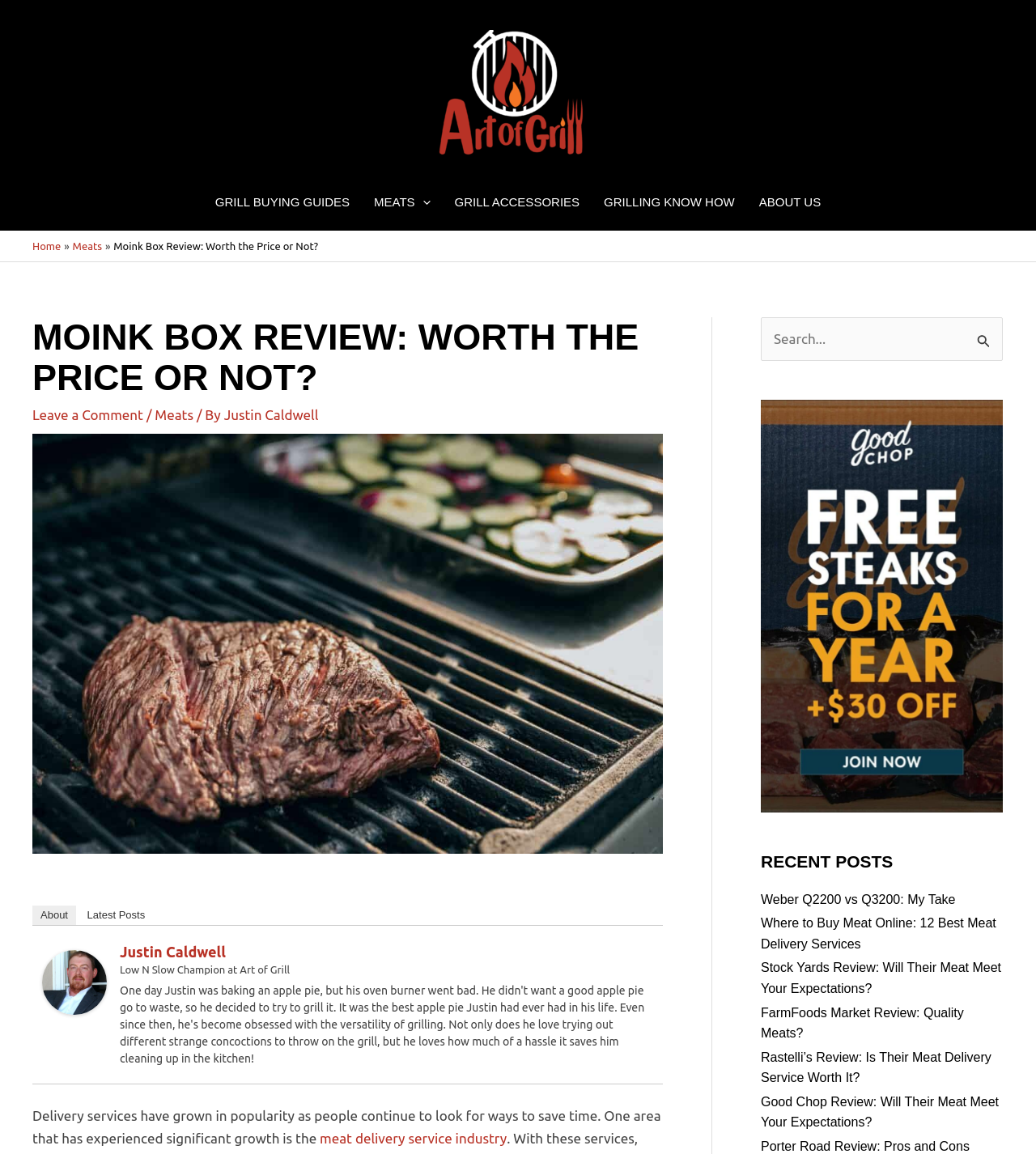Please determine the bounding box coordinates of the section I need to click to accomplish this instruction: "Search for something".

[0.734, 0.275, 0.968, 0.313]